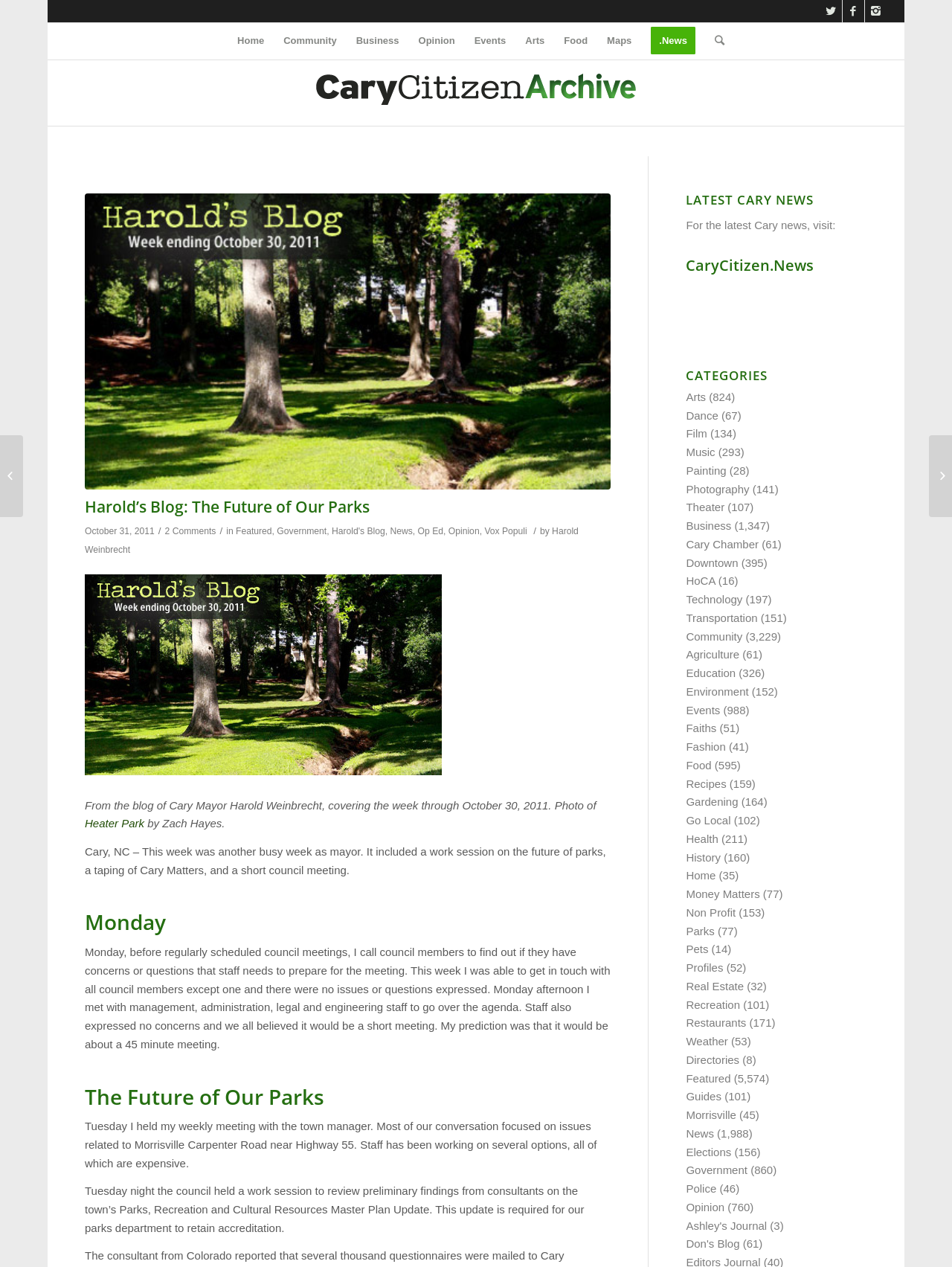Return the bounding box coordinates of the UI element that corresponds to this description: "Instagram". The coordinates must be given as four float numbers in the range of 0 and 1, [left, top, right, bottom].

[0.909, 0.0, 0.932, 0.018]